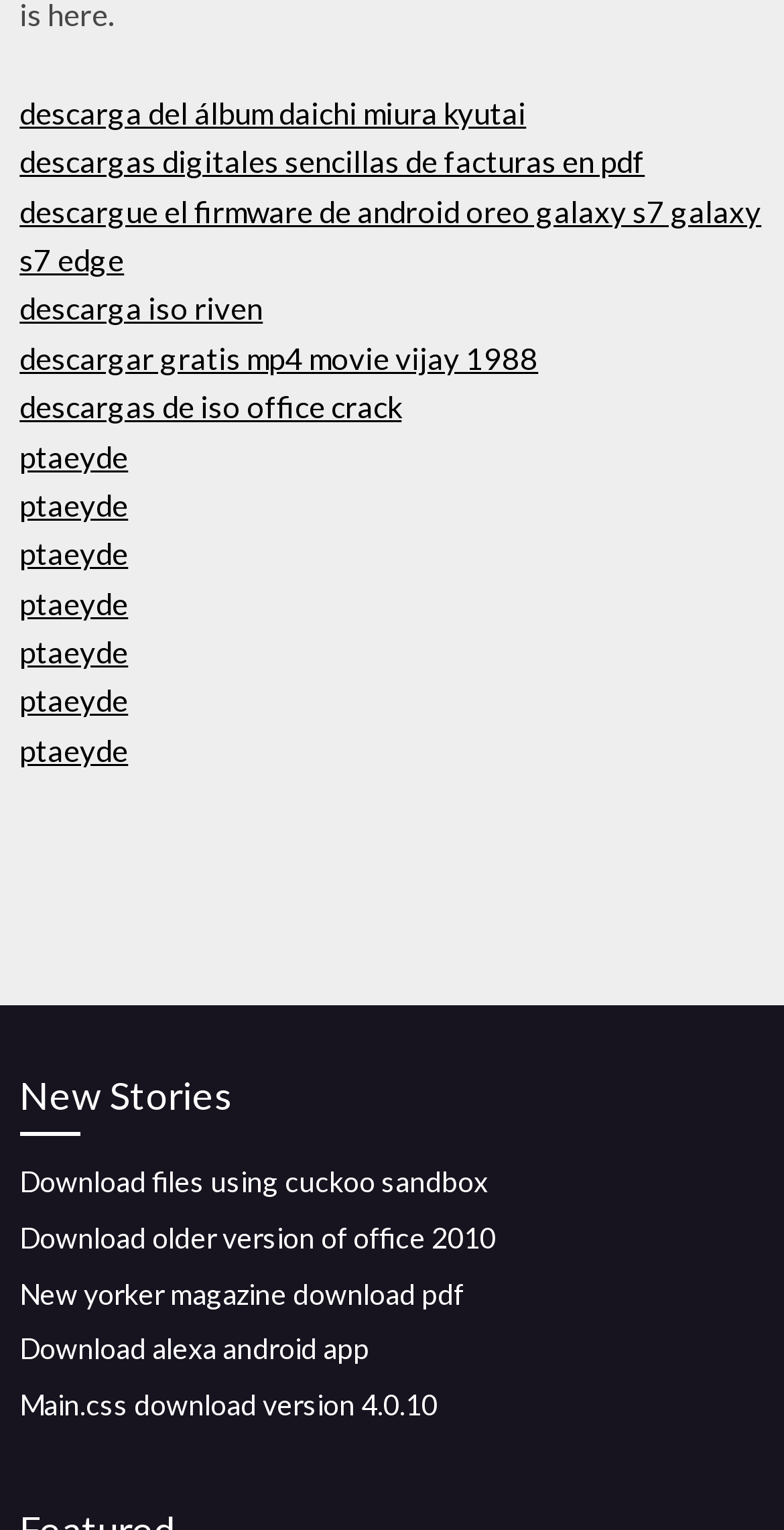How many 'ptaeyde' links are there?
Look at the screenshot and give a one-word or phrase answer.

7